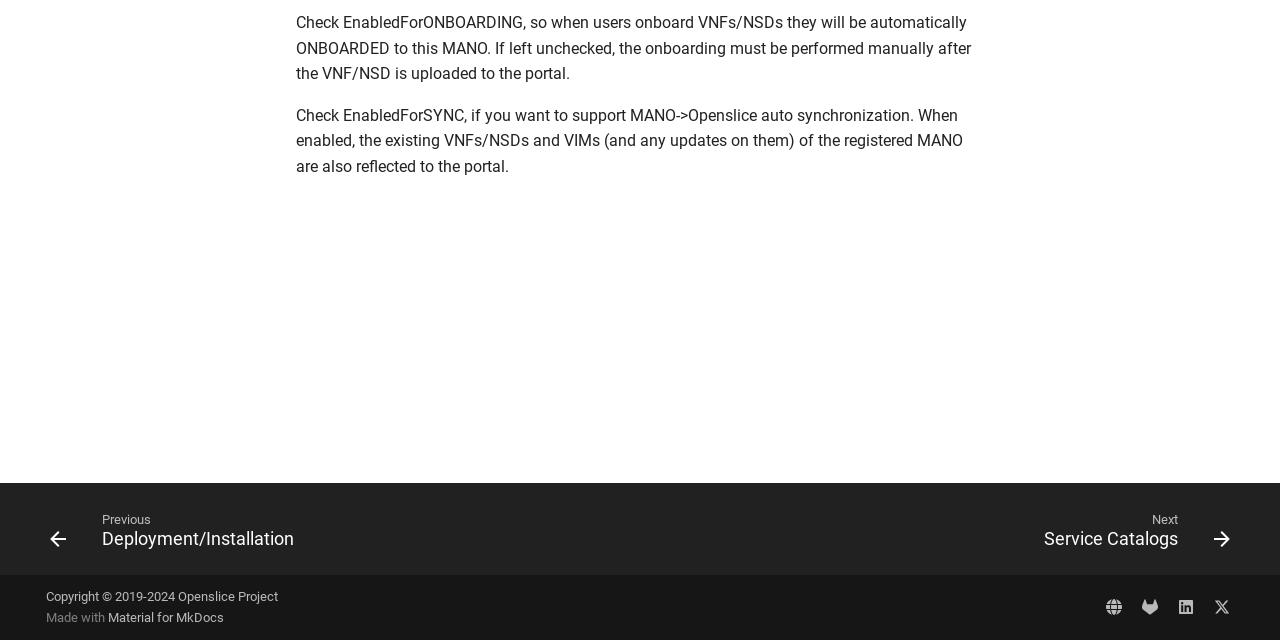Extract the bounding box for the UI element that matches this description: "Previous Deployment/Installation".

[0.027, 0.792, 0.251, 0.88]